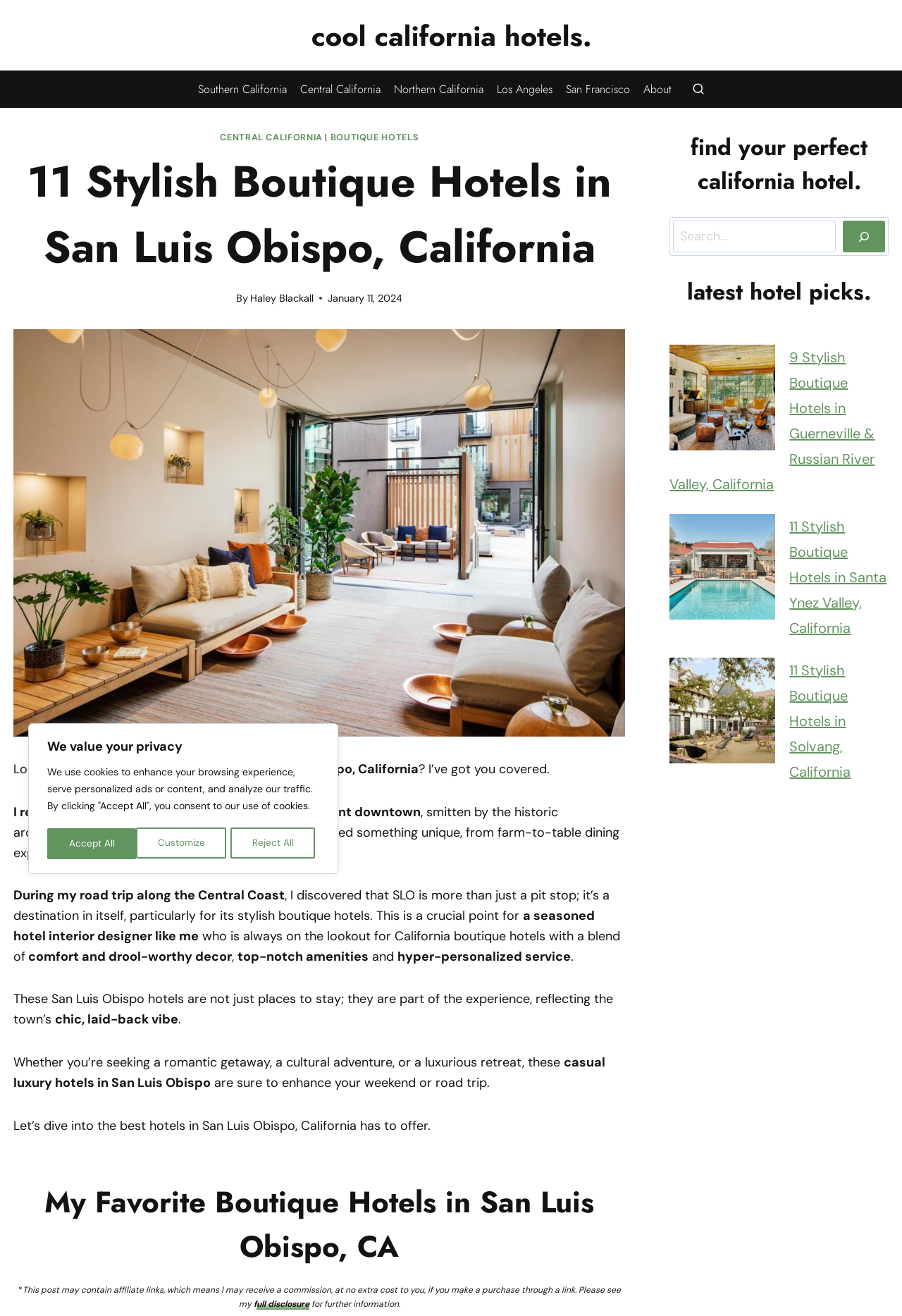Write a detailed summary of the webpage, including text, images, and layout.

This webpage is a travel guide focused on boutique hotels in San Luis Obispo, California. At the top of the page, there is a navigation bar with links to different regions in California, including Southern California, Central California, Northern California, Los Angeles, and San Francisco. Below the navigation bar, there is a search form that allows users to search for hotels.

The main content of the page is divided into sections. The first section is an introduction to San Luis Obispo, with a heading that reads "11 Stylish Boutique Hotels in San Luis Obispo, California." Below the heading, there is a paragraph of text that describes the author's experience visiting San Luis Obispo and discovering its stylish boutique hotels. The text is accompanied by a large image of a hotel lobby.

The next section is titled "My Favorite Boutique Hotels in San Luis Obispo, CA" and appears to be a curated list of hotels. Below this section, there is a disclaimer about affiliate links.

On the right side of the page, there are two columns of content. The top column is headed "Find Your Perfect California Hotel" and contains a search box. The bottom column is headed "Latest Hotel Picks" and features three images of hotels in different locations, including Guerneville, Santa Ynez Valley, and Solvang, California. Each image is accompanied by a link to a related article.

At the bottom of the page, there is a button that allows users to scroll to the top of the page.